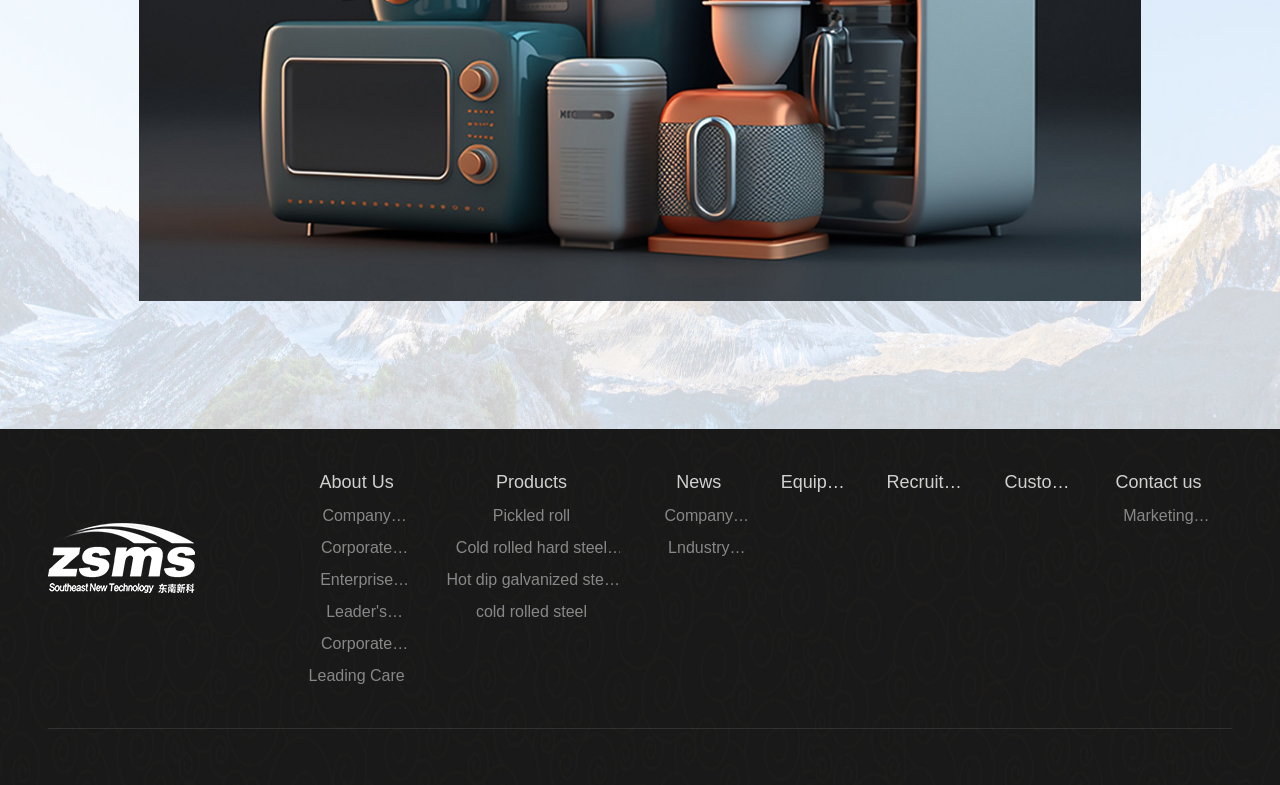What is the purpose of the 'free hotline' image?
Answer the question with as much detail as possible.

The 'free hotline' image is located at the bottom of the webpage, and based on its position and content, it is likely to be a way for customers to contact the company for support or inquiries.